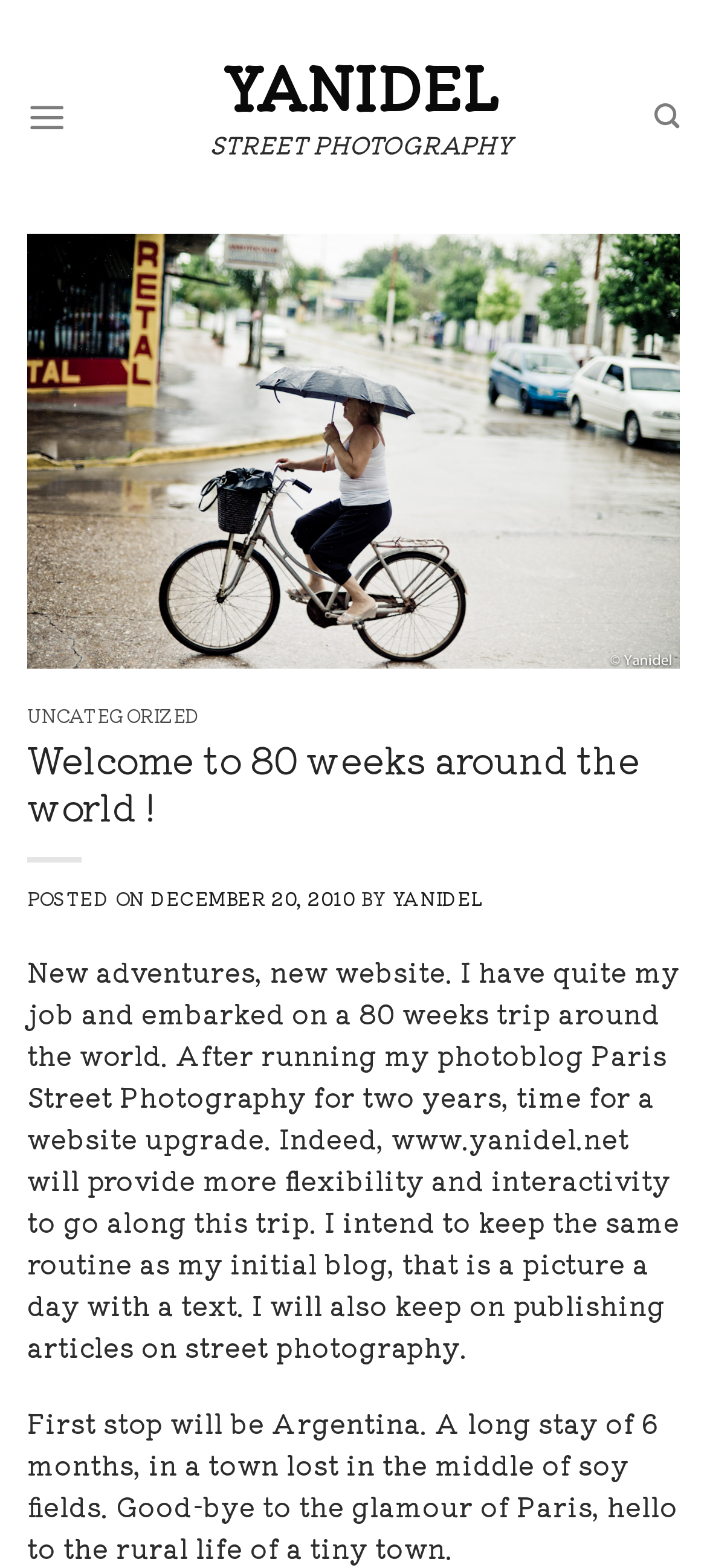Please find the bounding box for the UI component described as follows: "December 20, 2010June 5, 2022".

[0.213, 0.564, 0.502, 0.581]